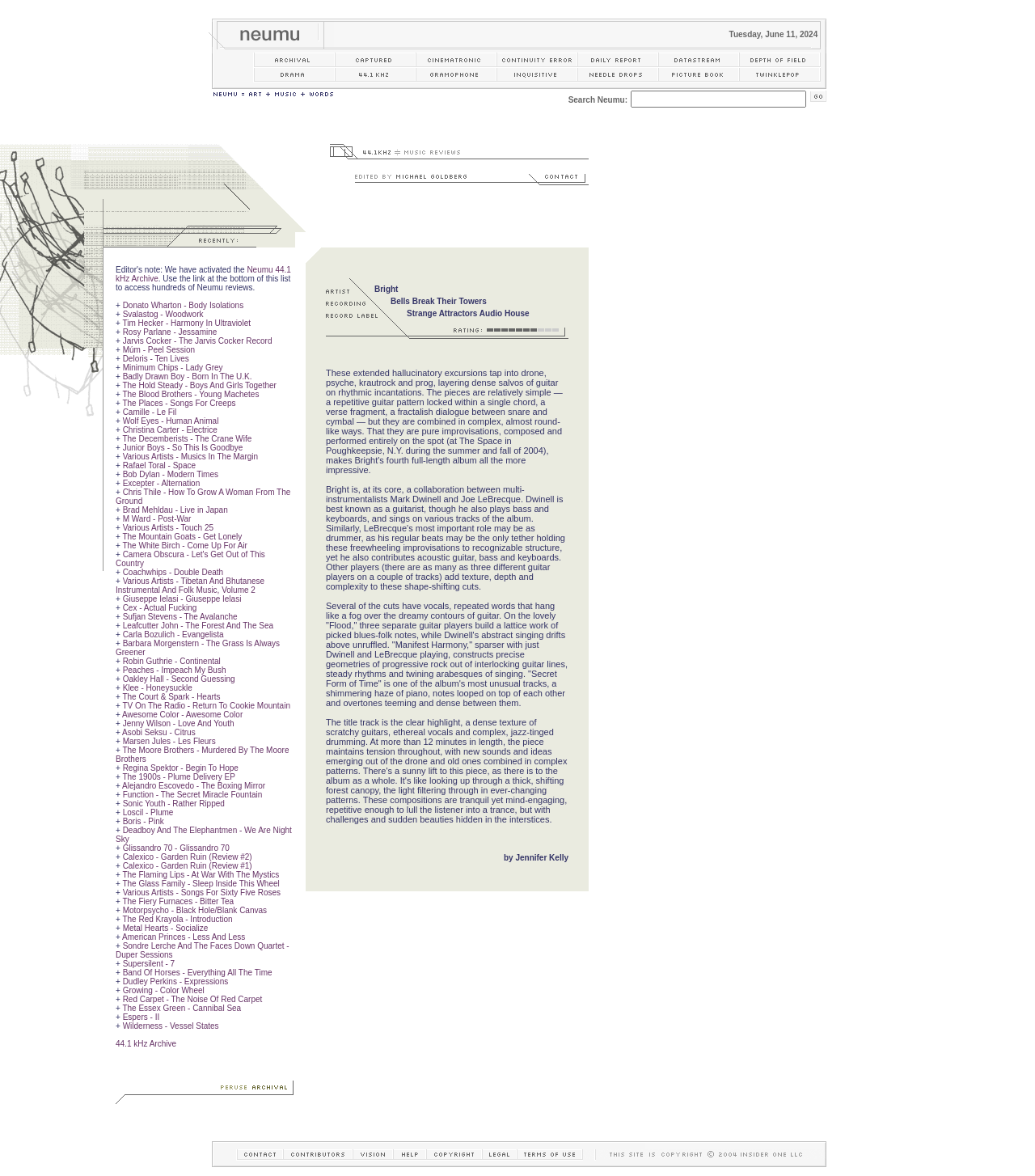Given the description "Robin Guthrie - Continental", provide the bounding box coordinates of the corresponding UI element.

[0.118, 0.558, 0.213, 0.566]